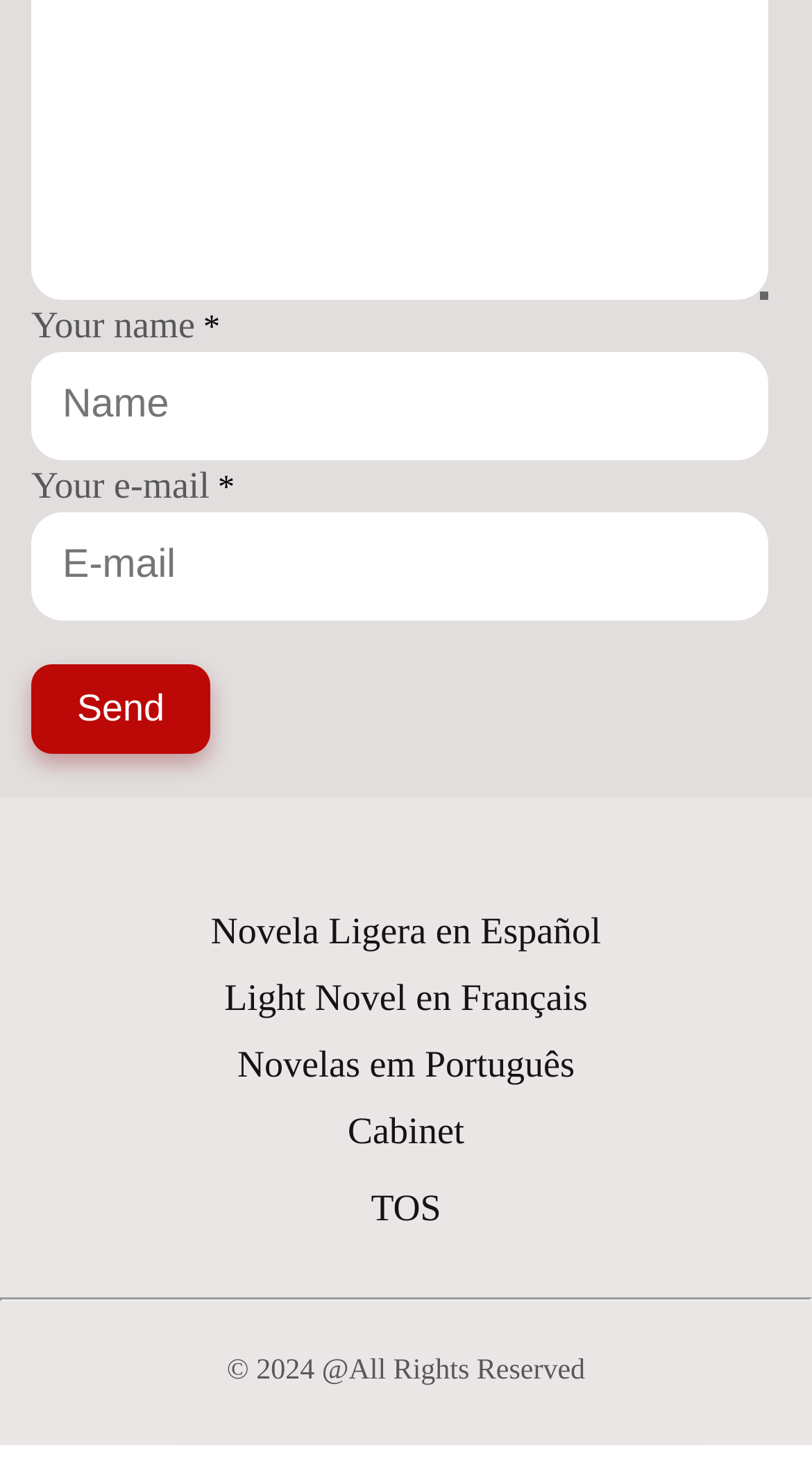Locate the bounding box coordinates of the area you need to click to fulfill this instruction: 'Click the Send button'. The coordinates must be in the form of four float numbers ranging from 0 to 1: [left, top, right, bottom].

[0.038, 0.453, 0.259, 0.514]